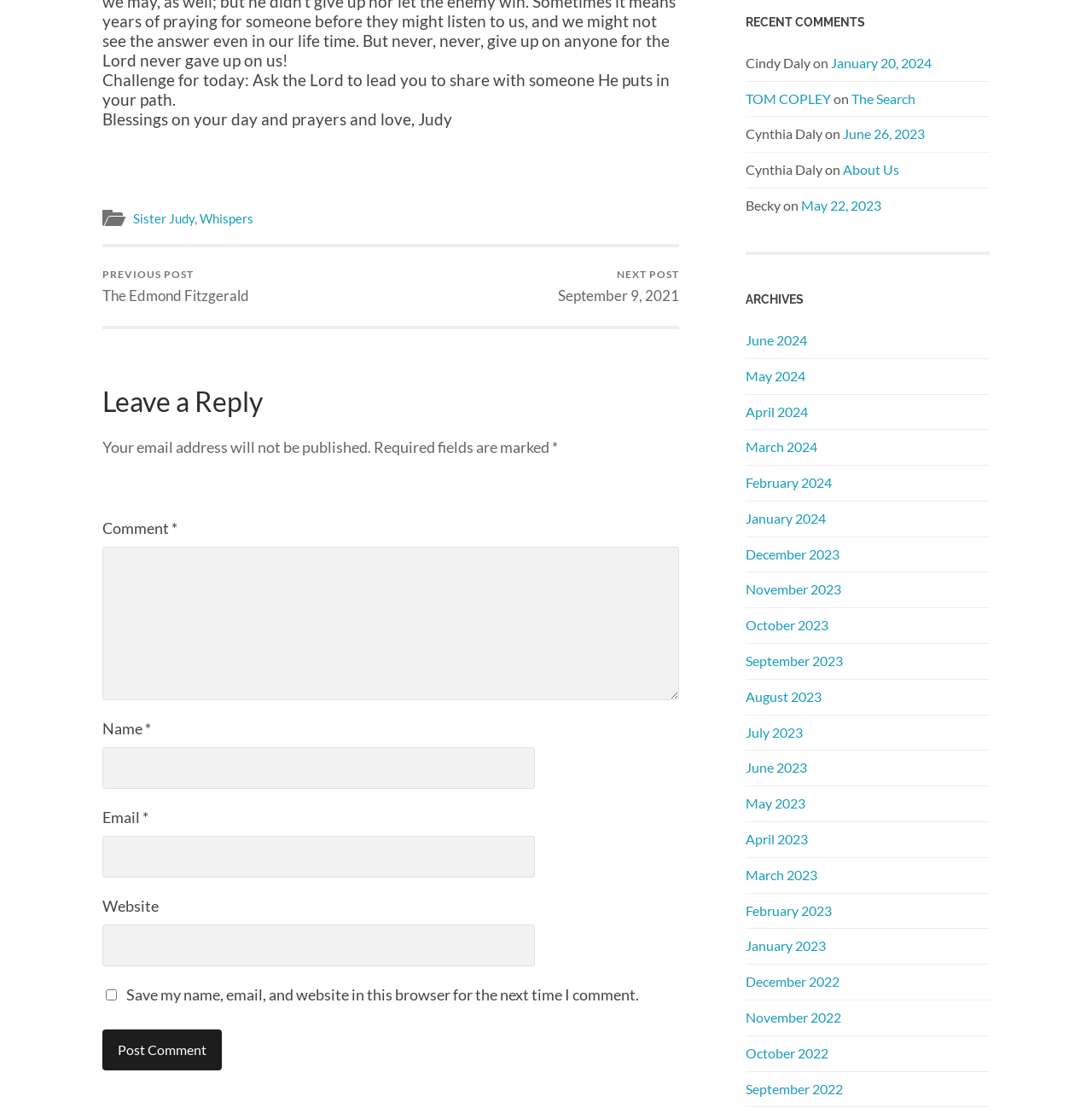Provide the bounding box coordinates of the HTML element this sentence describes: "parent_node: Name * name="author"".

[0.094, 0.668, 0.49, 0.705]